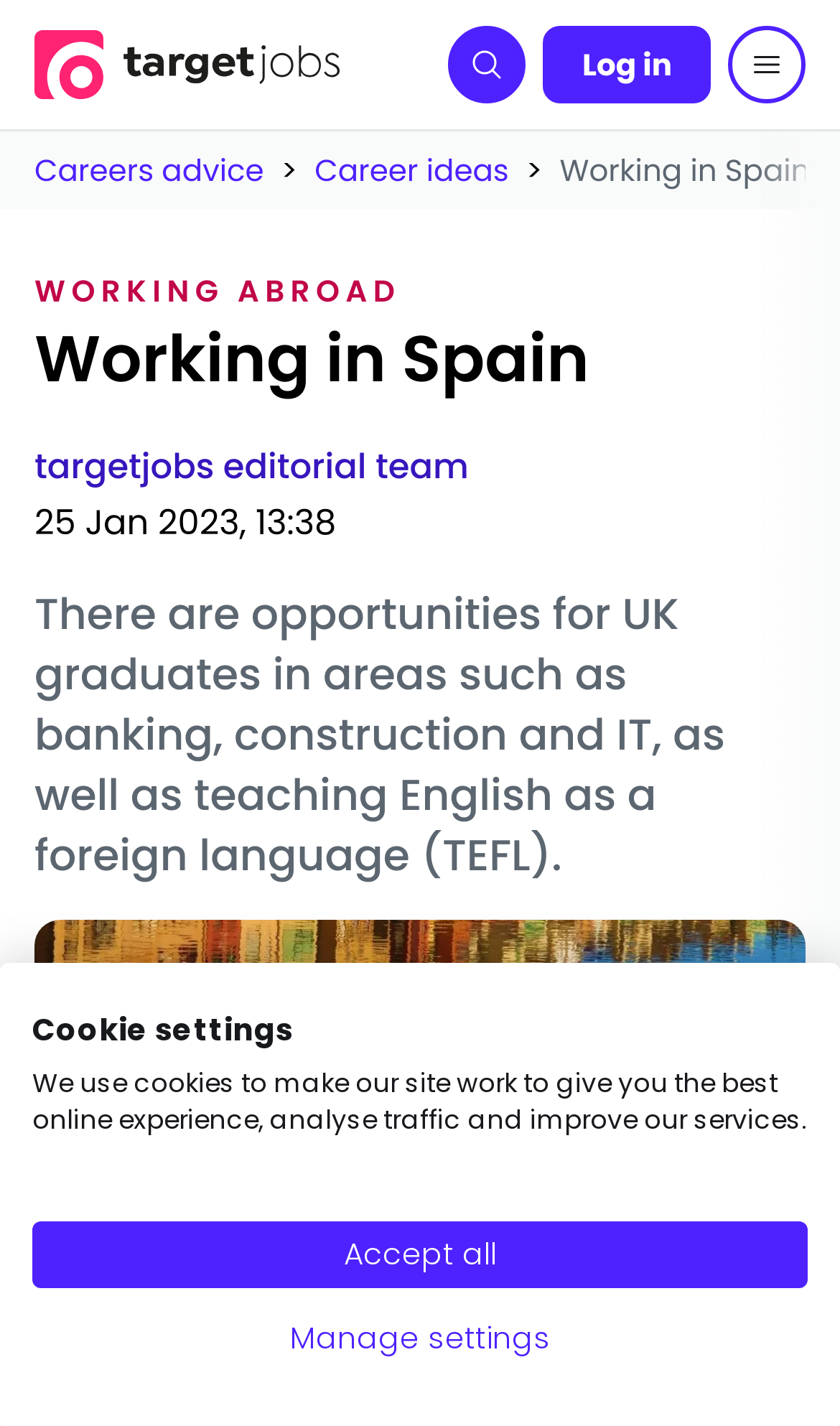From the webpage screenshot, predict the bounding box coordinates (top-left x, top-left y, bottom-right x, bottom-right y) for the UI element described here: aria-label="Menu"

[0.867, 0.018, 0.959, 0.073]